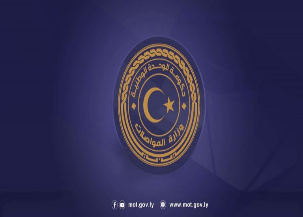Please provide a comprehensive answer to the question based on the screenshot: What is written below the emblem?

According to the caption, below the emblem, the ministry's official web address can be seen, which emphasizes its digital presence and accessibility. This suggests that the text written below the emblem is the ministry's official web address.